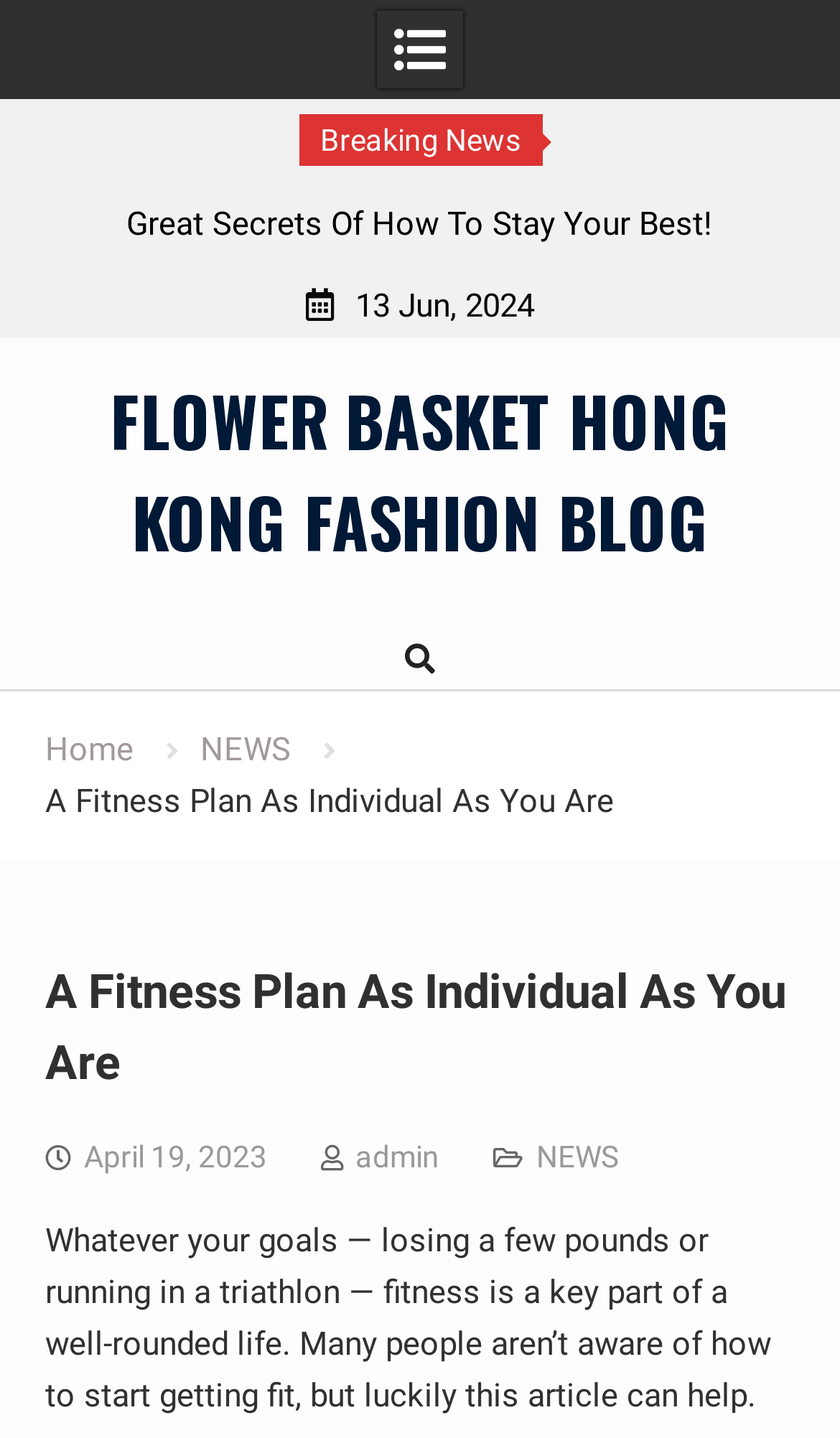Please examine the image and answer the question with a detailed explanation:
What type of news is mentioned?

I found the type of news by looking at the option 'Questions About Auto Insurance? Here Are The Answers' which is located above the static text '13 Jun, 2024'.